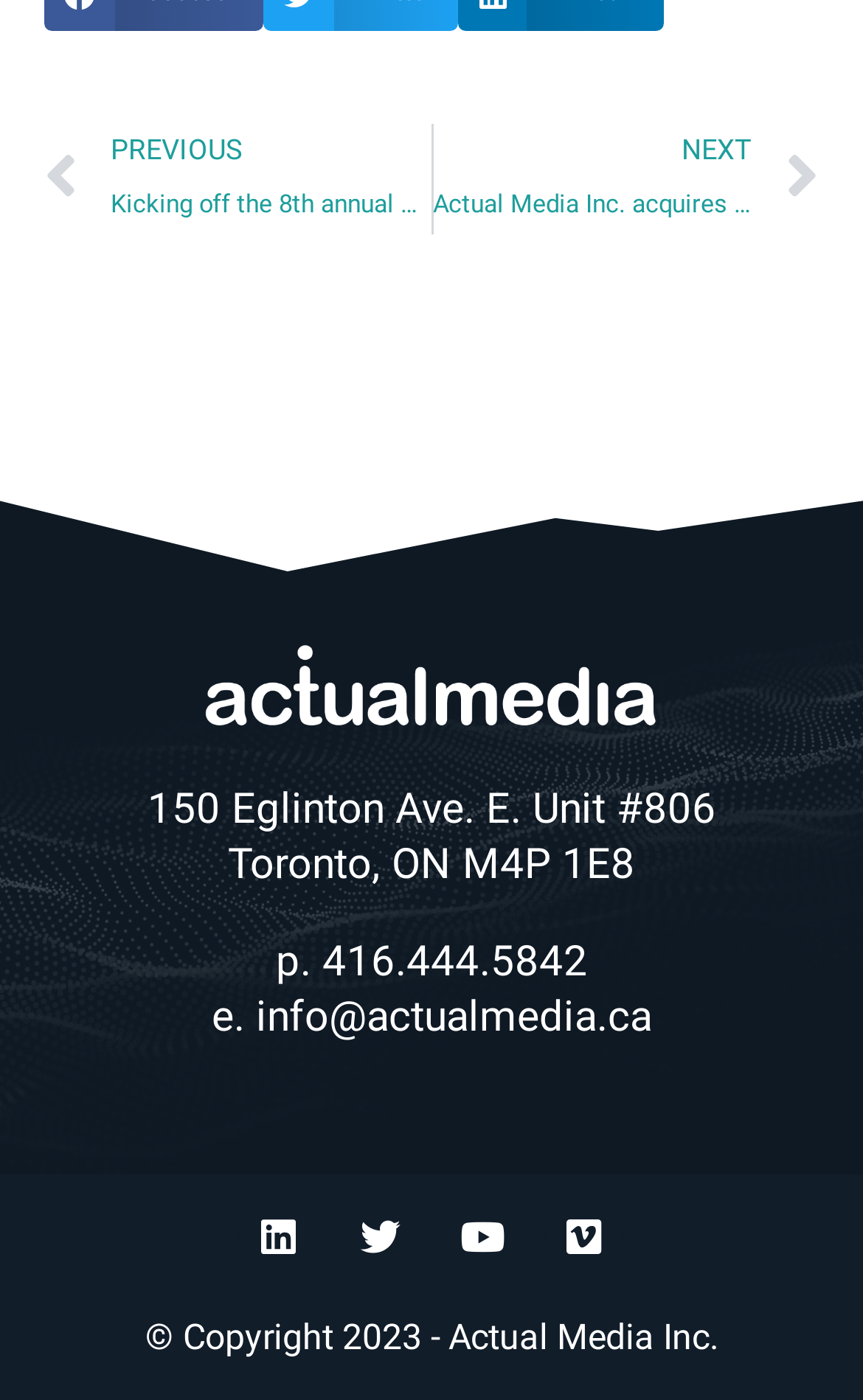What is the address of Actual Media Inc.?
Provide a one-word or short-phrase answer based on the image.

150 Eglinton Ave. E. Unit #806